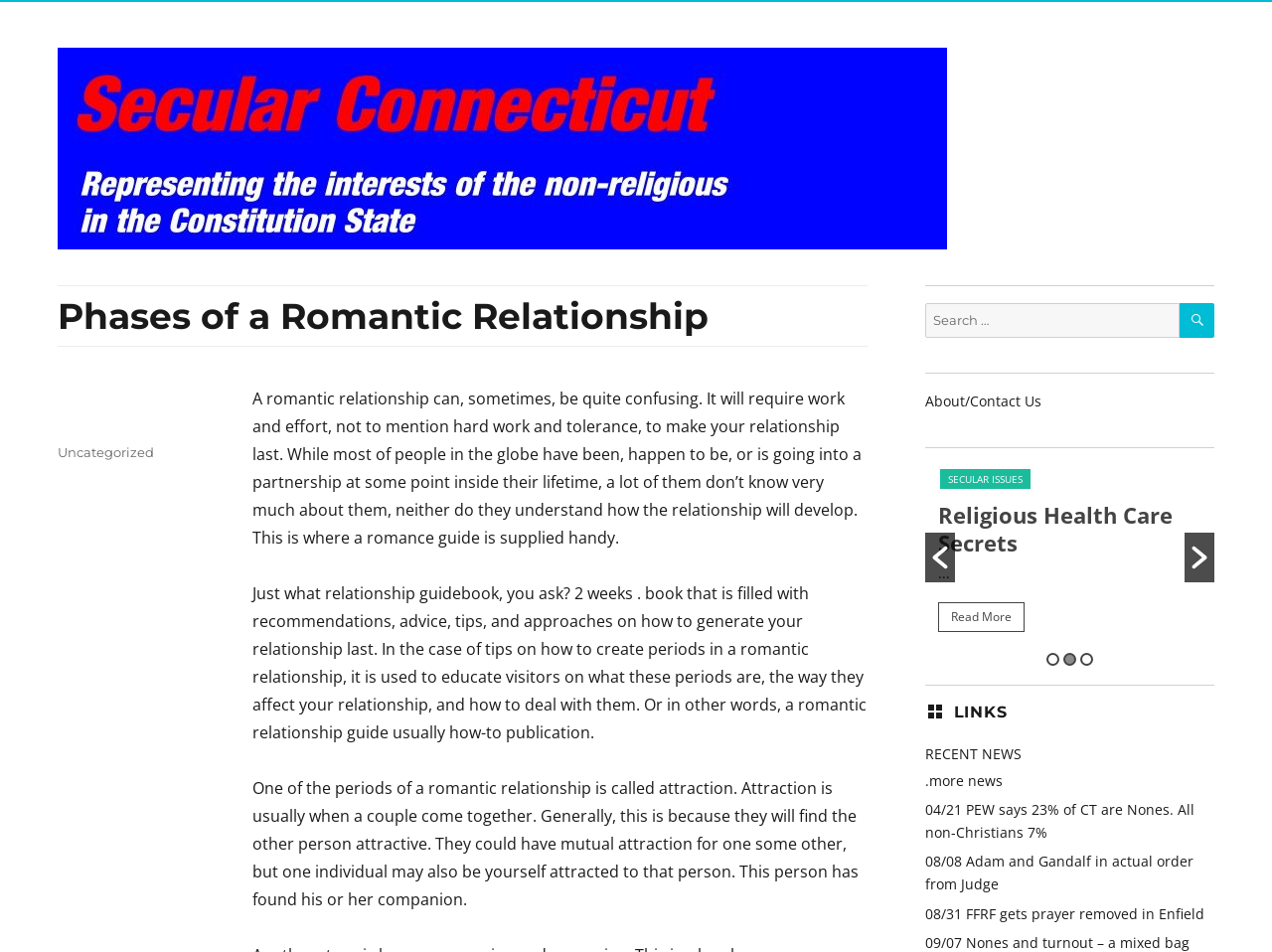Kindly determine the bounding box coordinates for the clickable area to achieve the given instruction: "Go to the 'About/Contact Us' page".

[0.727, 0.411, 0.819, 0.431]